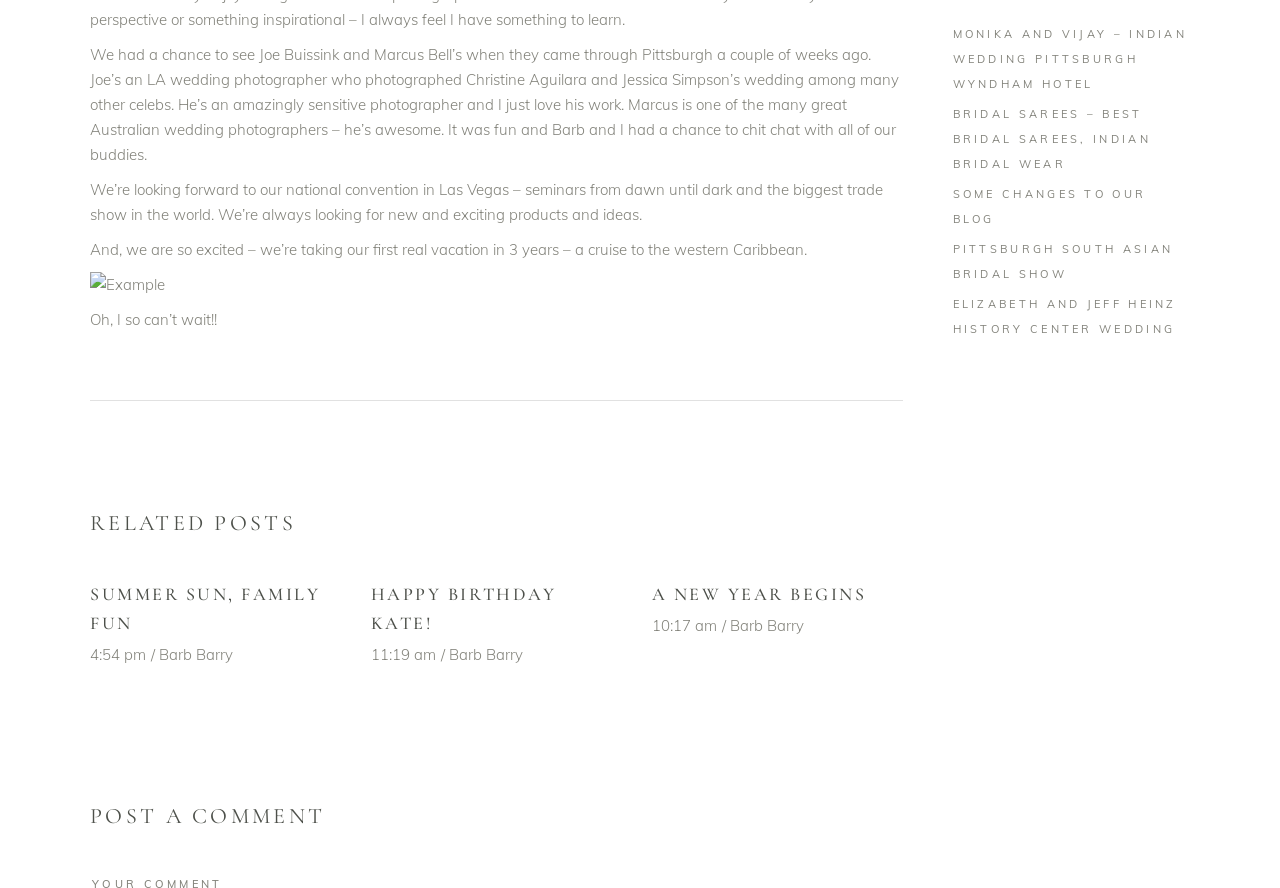Determine the bounding box coordinates for the HTML element mentioned in the following description: "HAPPY BIRTHDAY KATE!". The coordinates should be a list of four floats ranging from 0 to 1, represented as [left, top, right, bottom].

[0.29, 0.657, 0.434, 0.714]